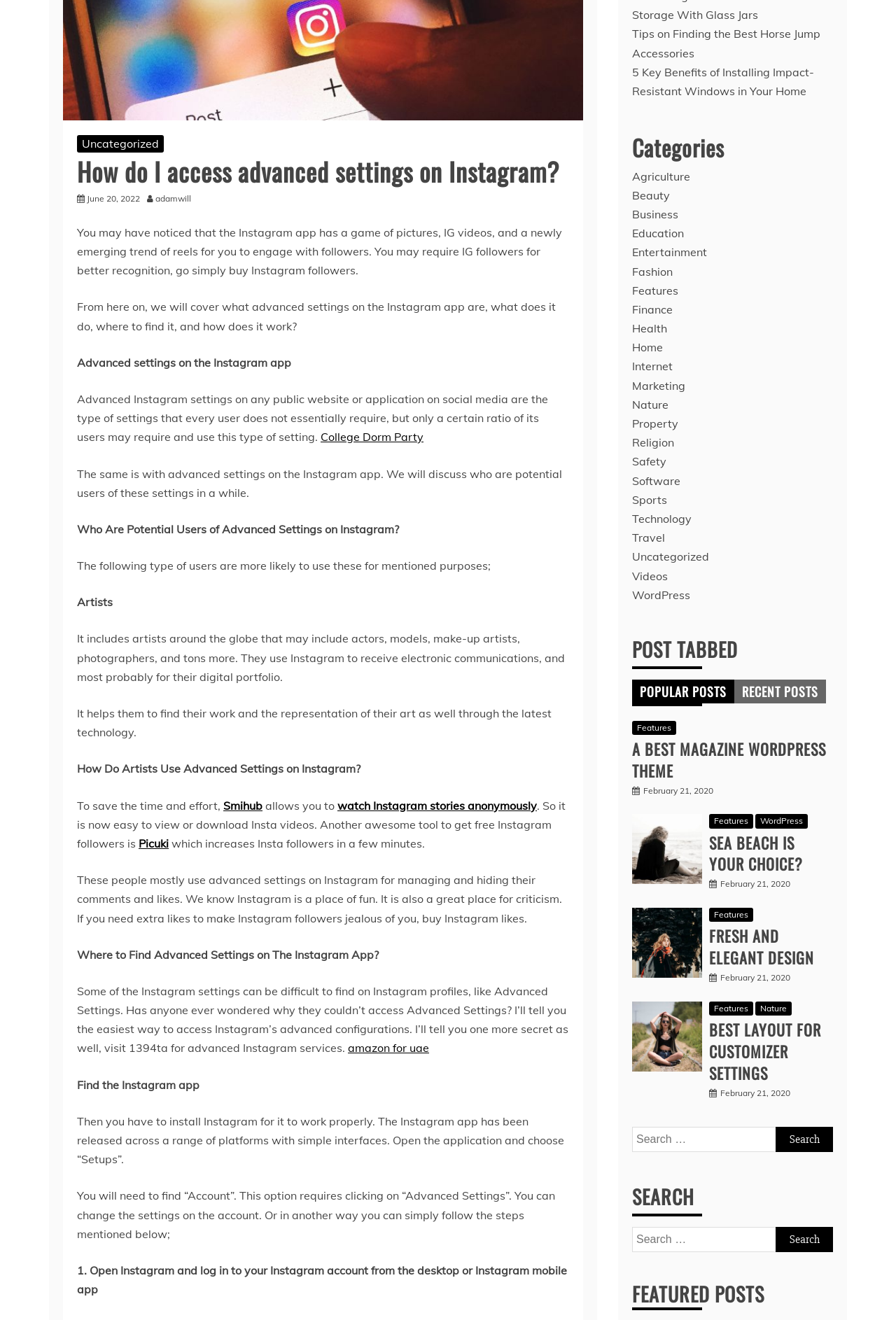Identify the bounding box of the UI element that matches this description: "Nature".

[0.843, 0.759, 0.884, 0.769]